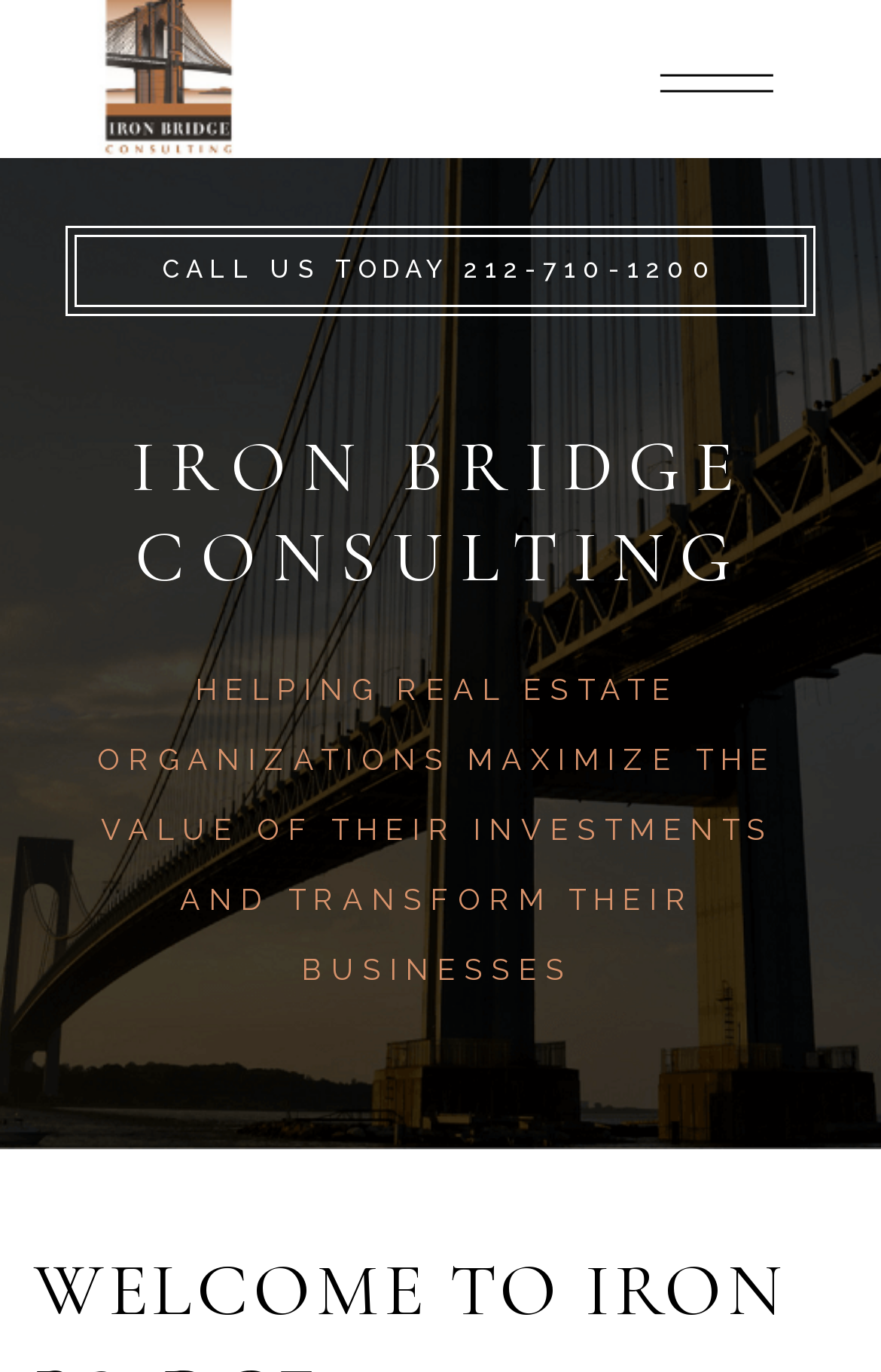Describe every aspect of the webpage in a detailed manner.

The webpage is about Iron Bridge Consulting, a highly experienced Owner's Rep firm based in New York City, specializing in Commercial, Hospitality, and Residential projects. 

At the top left corner, there is a logo of Iron Bridge Consulting, which is a combination of three images: 'logo main', 'logo dark', and 'logo light'. 

On the top right side, there is a small image, but its content is not specified. 

Below the logo, there is a call-to-action link "CALL US TODAY 212-710-1200" that spans almost the entire width of the page. 

Below the call-to-action link, there are four lines of text. The first two lines, "IRON BRIDGE" and "CONSULTING", are the company name in a larger font size. The following two lines, "HELPING REAL ESTATE ORGANIZATIONS MAXIMIZE THE VALUE OF THEIR INVESTMENTS AND TRANSFORM THEIR BUSINESSES", describe the company's mission and services.